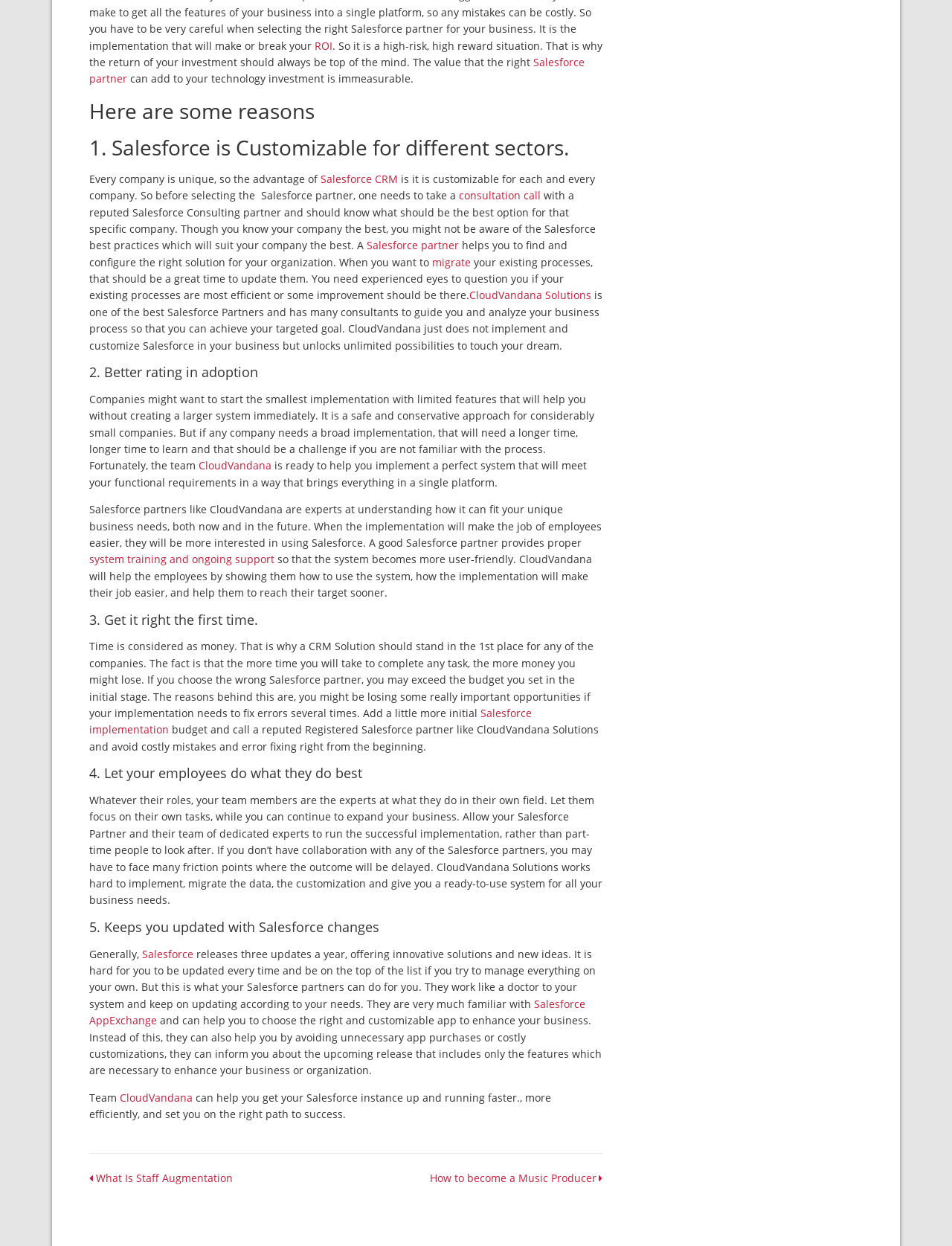Extract the bounding box coordinates for the UI element described by the text: "system training and ongoing support". The coordinates should be in the form of [left, top, right, bottom] with values between 0 and 1.

[0.094, 0.443, 0.288, 0.455]